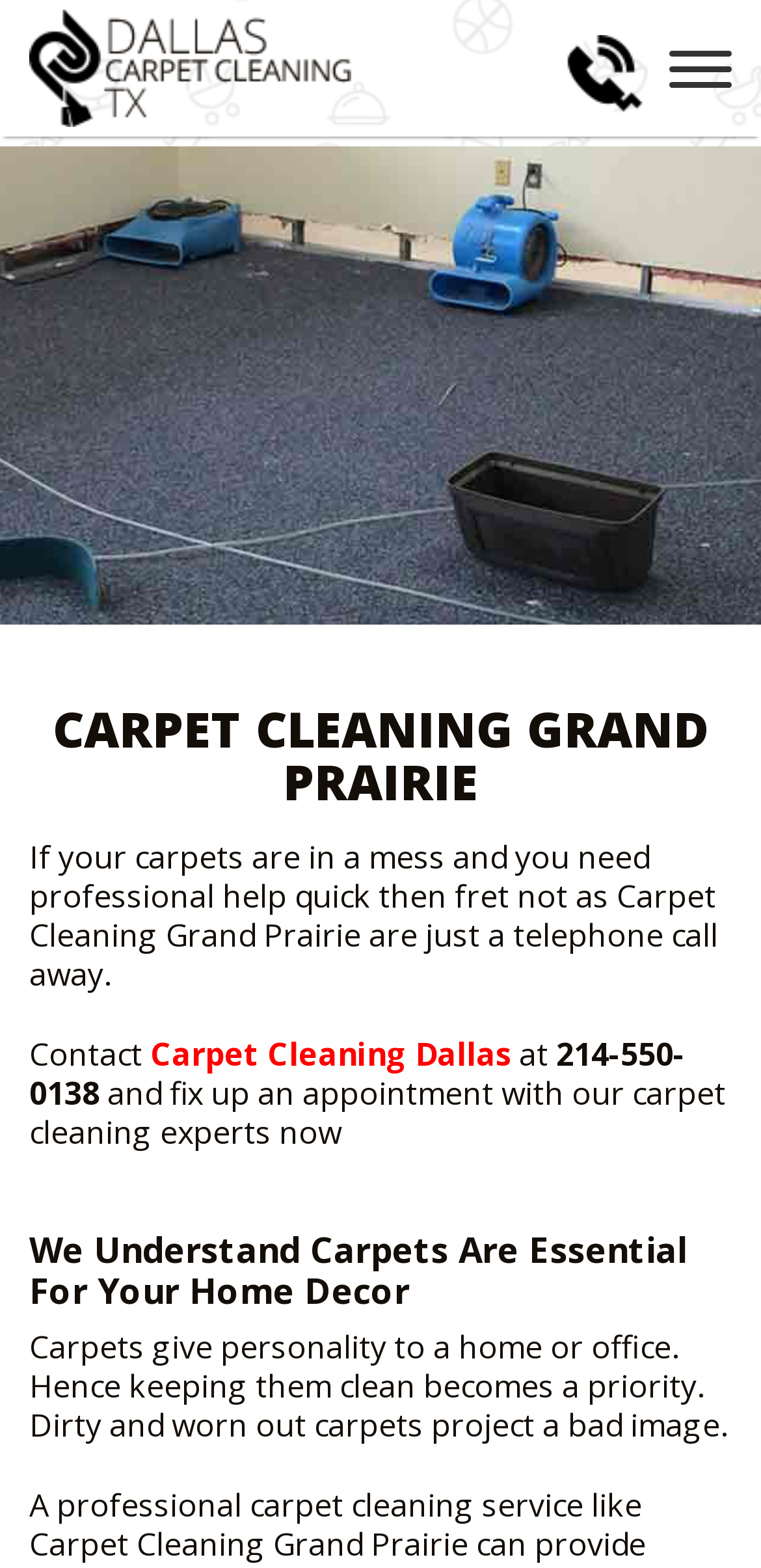Provide a comprehensive caption for the webpage.

The webpage is about Carpet Cleaning Grand Prairie, with a prominent heading at the top center of the page. Below the heading, there is a brief introduction to the service, stating that they are just a phone call away for professional help with messy carpets. 

On the top right corner, there is a clickable phone number and a "Click to Call" button. Next to it, there is a menu button that expands to reveal a navigation bar. 

The navigation bar, located at the top center of the page, contains links to various sections of the website, including "HOME", "FREE PRICE ESTIMATE", "OUR SERVICES", "GALLERY", and "SITE MAP". 

Below the introduction, there is a list of services offered, including "CARPET CLEANING", "RUG CLEANING", "UPHOLSTERY CLEANING", "AIR DUCT CLEANING", "WATER DAMAGE", "TILE & GROUT CLEANING", and "WOOD FLOOR REFINISHING". 

Further down, there is a section with a heading "We Understand Carpets Are Essential For Your Home Decor", followed by a paragraph of text explaining the importance of keeping carpets clean. 

Throughout the page, there are no images other than the logo of "dallascarpetcleaningtx.com" at the top left corner and the "Click to Call" button.